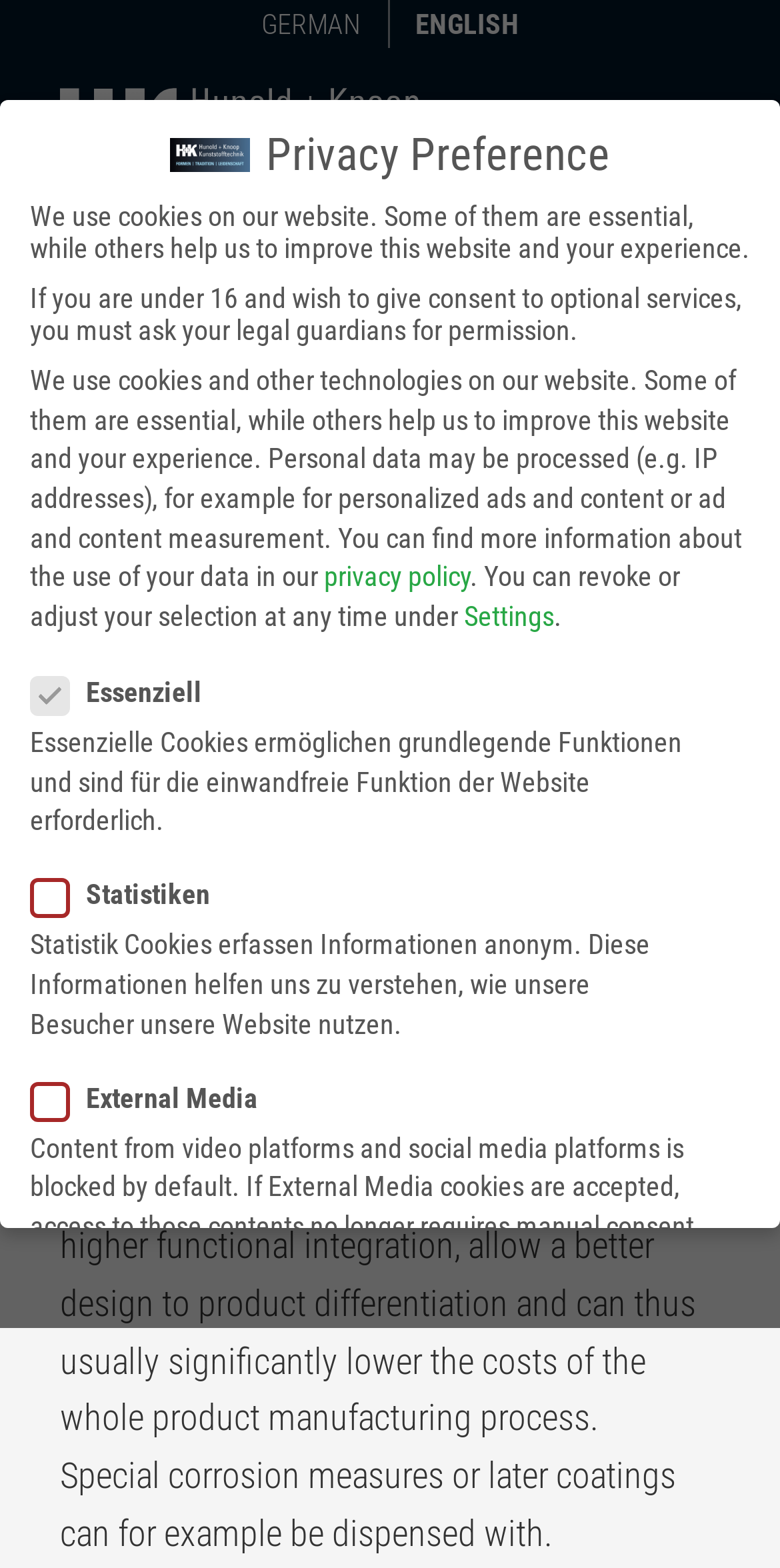Examine the screenshot and answer the question in as much detail as possible: What is the purpose of thermoplastics?

I found this answer by reading the static text elements on the webpage, which mention that thermoplastics are excellently suited as substitutes for metals and offer many advantages at the same time.